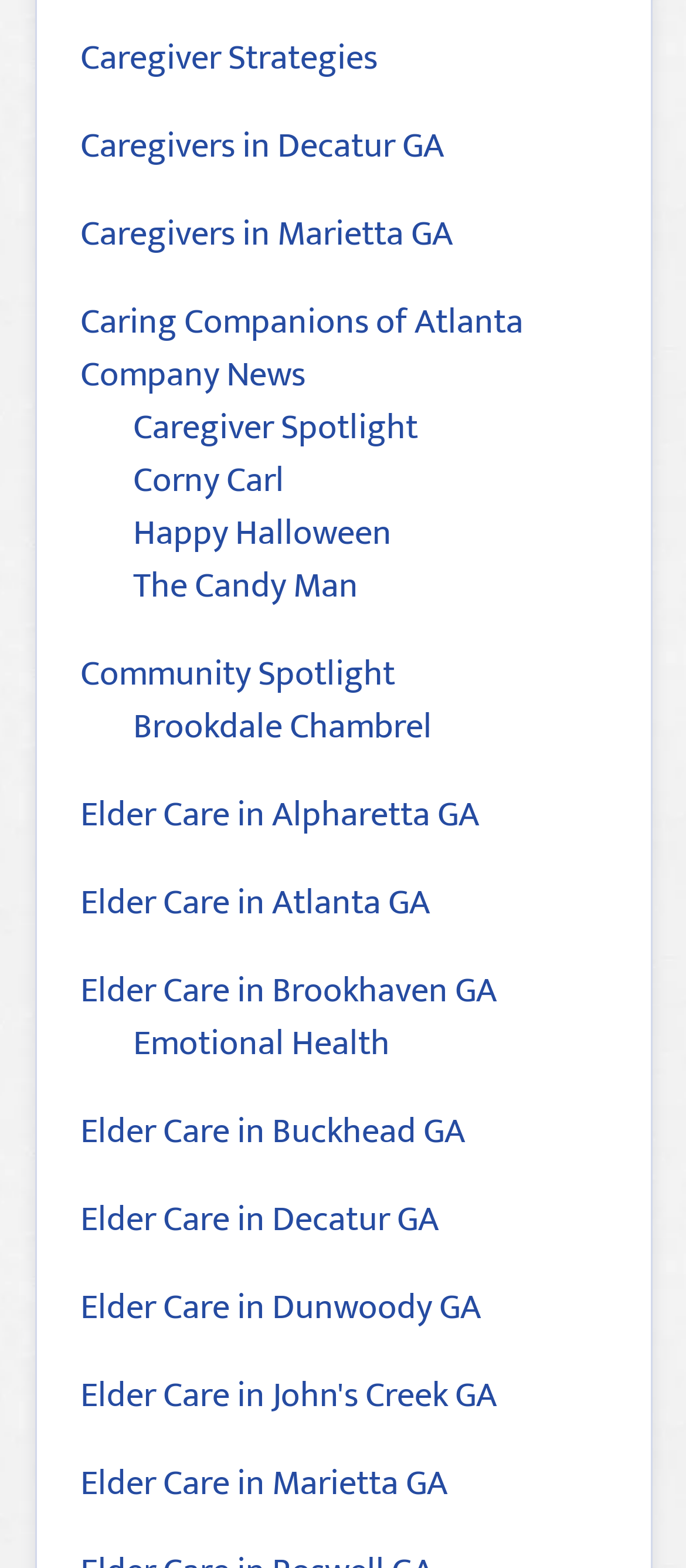Please identify the bounding box coordinates of the region to click in order to complete the given instruction: "Check out caregiver spotlight". The coordinates should be four float numbers between 0 and 1, i.e., [left, top, right, bottom].

[0.194, 0.254, 0.609, 0.292]